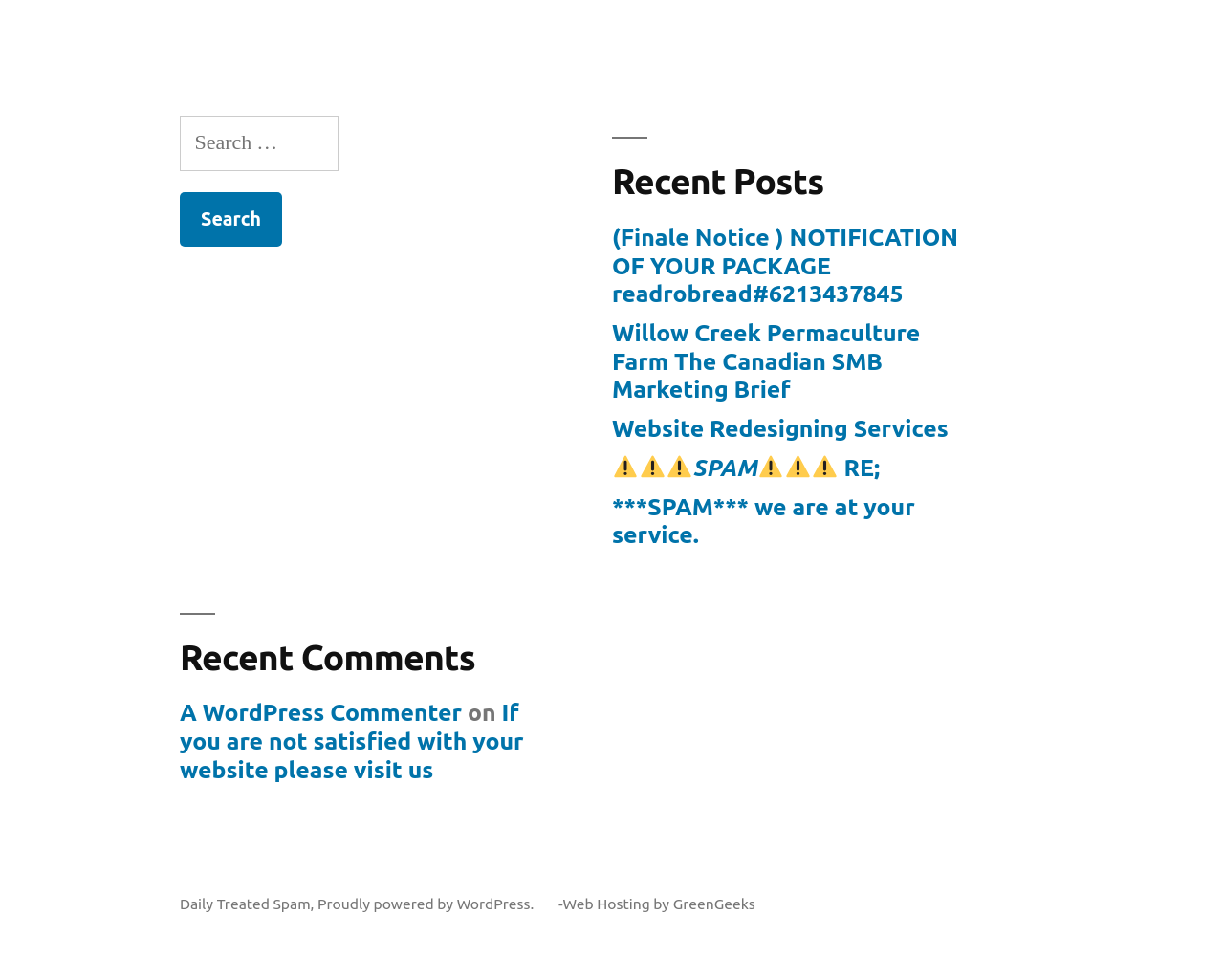Identify the bounding box of the UI component described as: "A WordPress Commenter".

[0.147, 0.714, 0.377, 0.741]